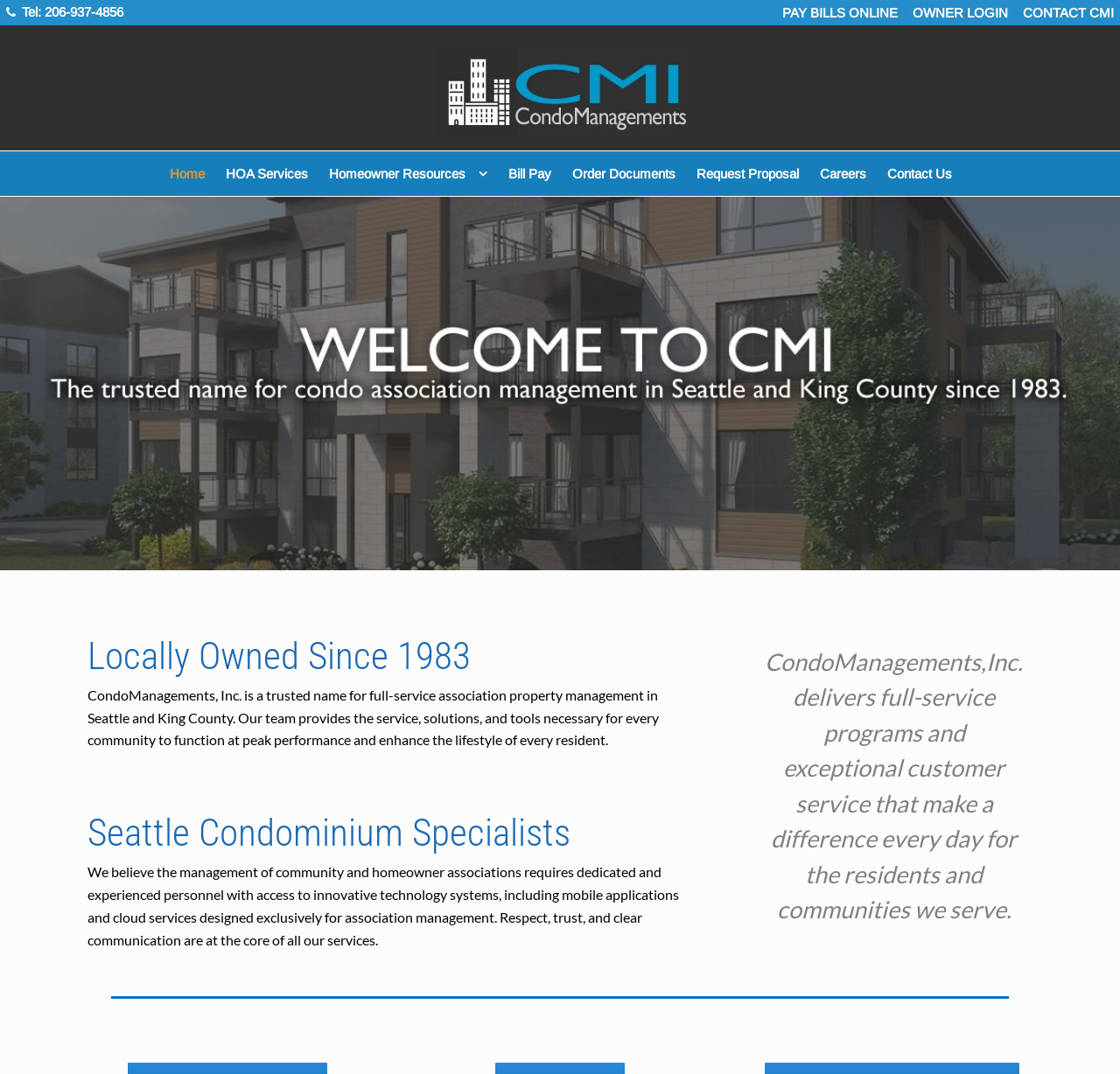Specify the bounding box coordinates for the region that must be clicked to perform the given instruction: "Log in as an owner".

[0.809, 0.0, 0.905, 0.024]